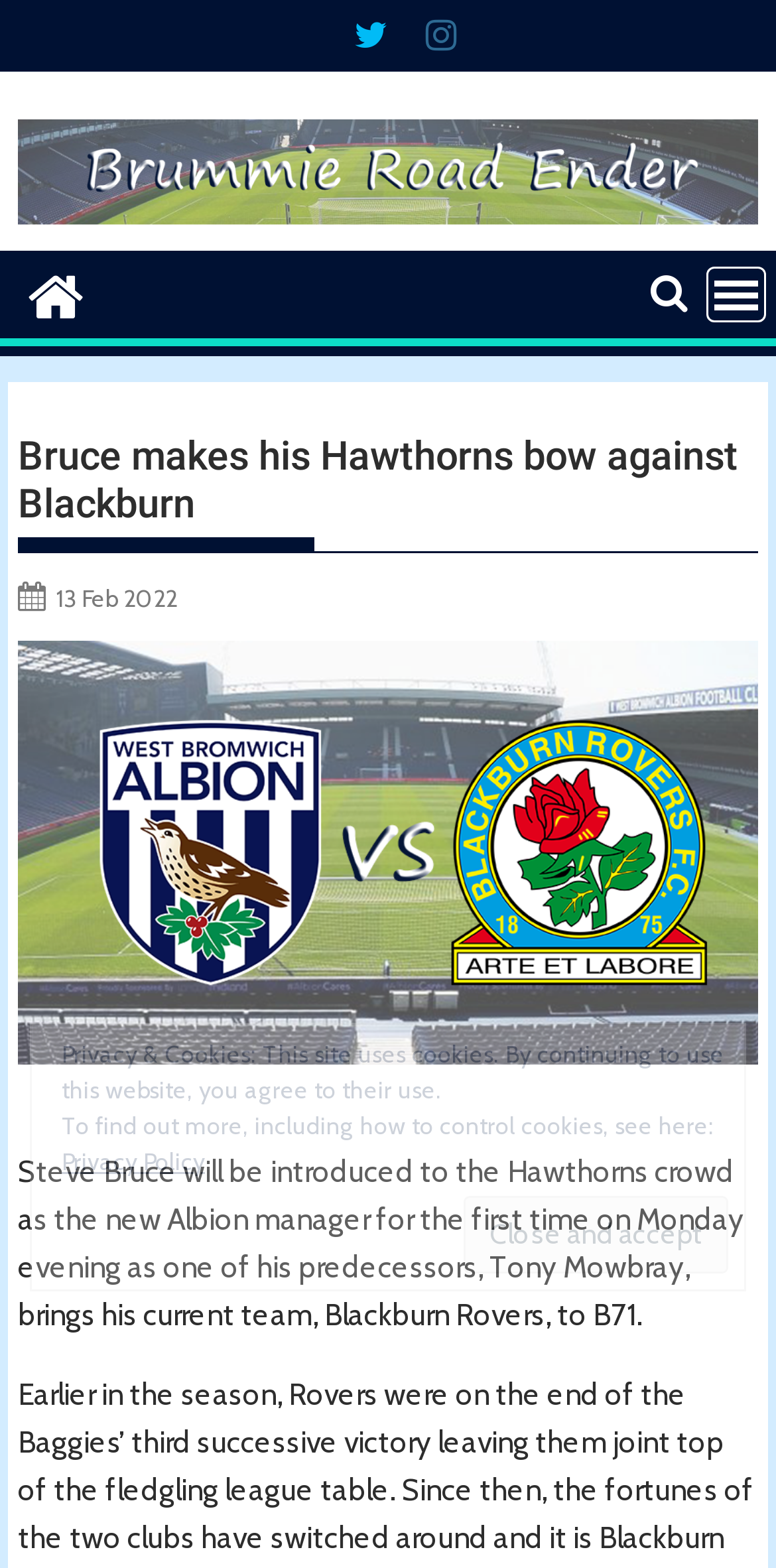Based on the element description: "Privacy Policy", identify the bounding box coordinates for this UI element. The coordinates must be four float numbers between 0 and 1, listed as [left, top, right, bottom].

[0.079, 0.731, 0.264, 0.75]